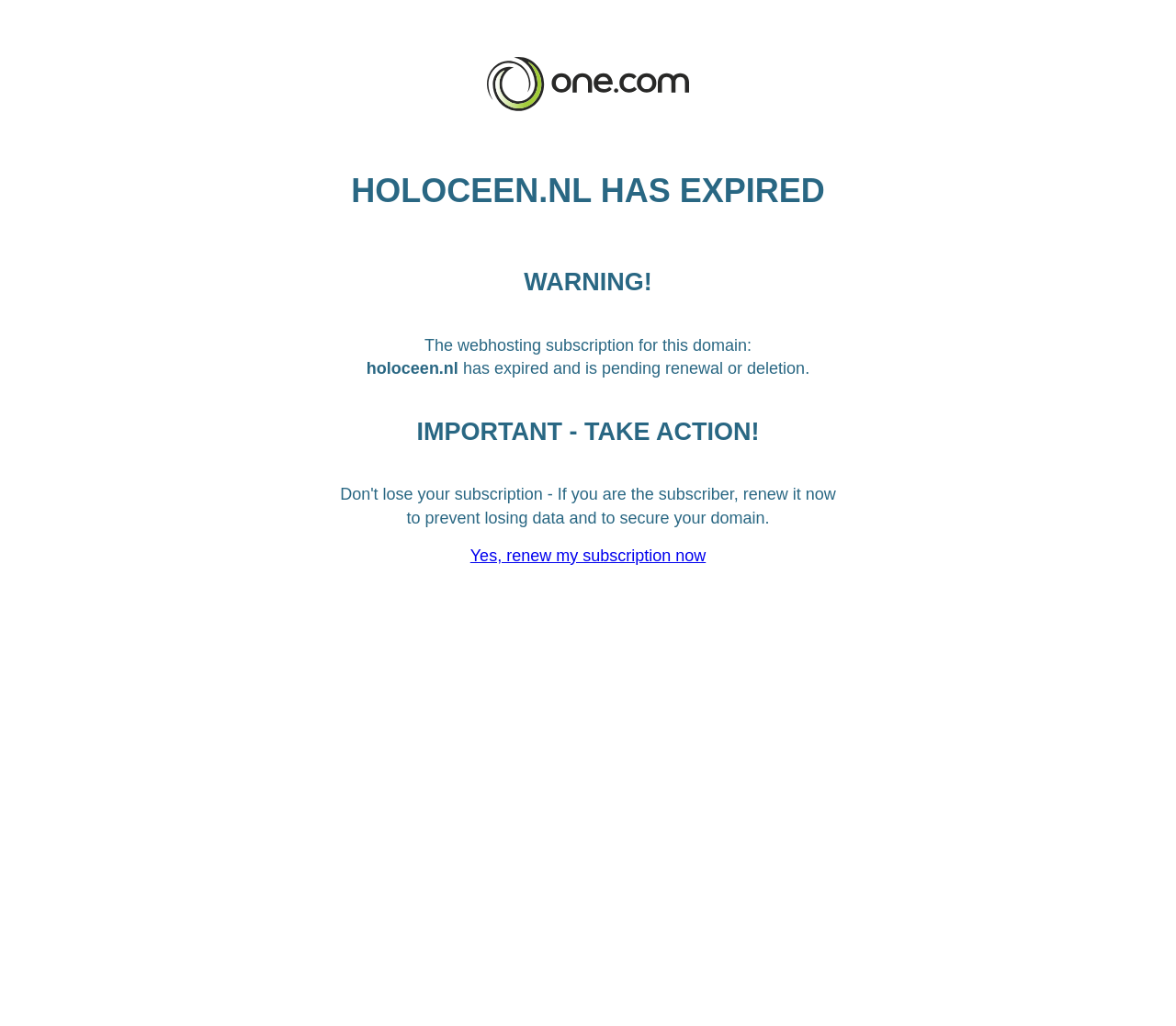What is the domain name? Look at the image and give a one-word or short phrase answer.

holoceen.nl